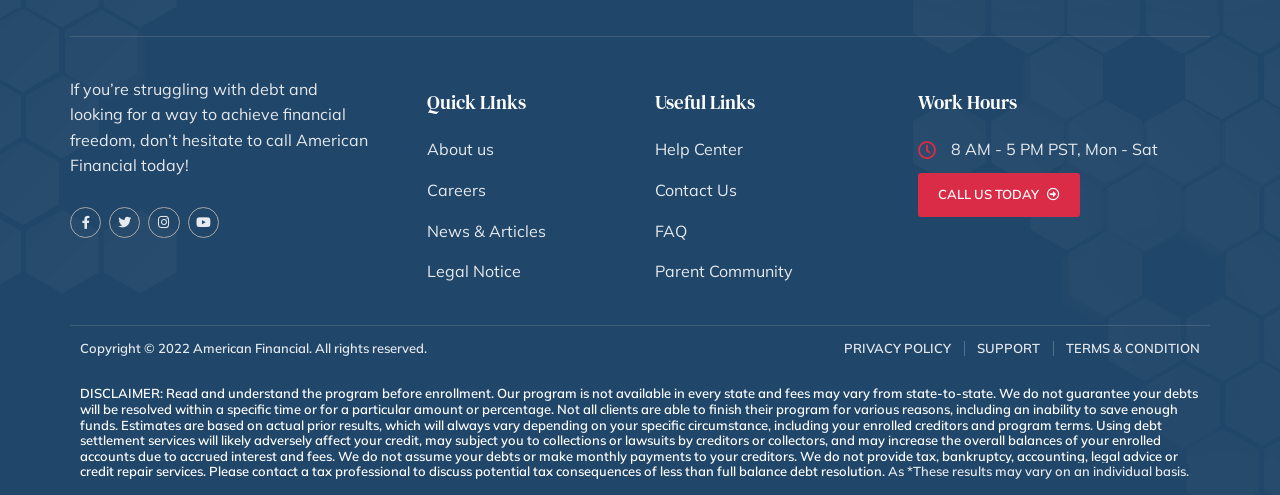What is the company's name?
From the screenshot, supply a one-word or short-phrase answer.

American Financial